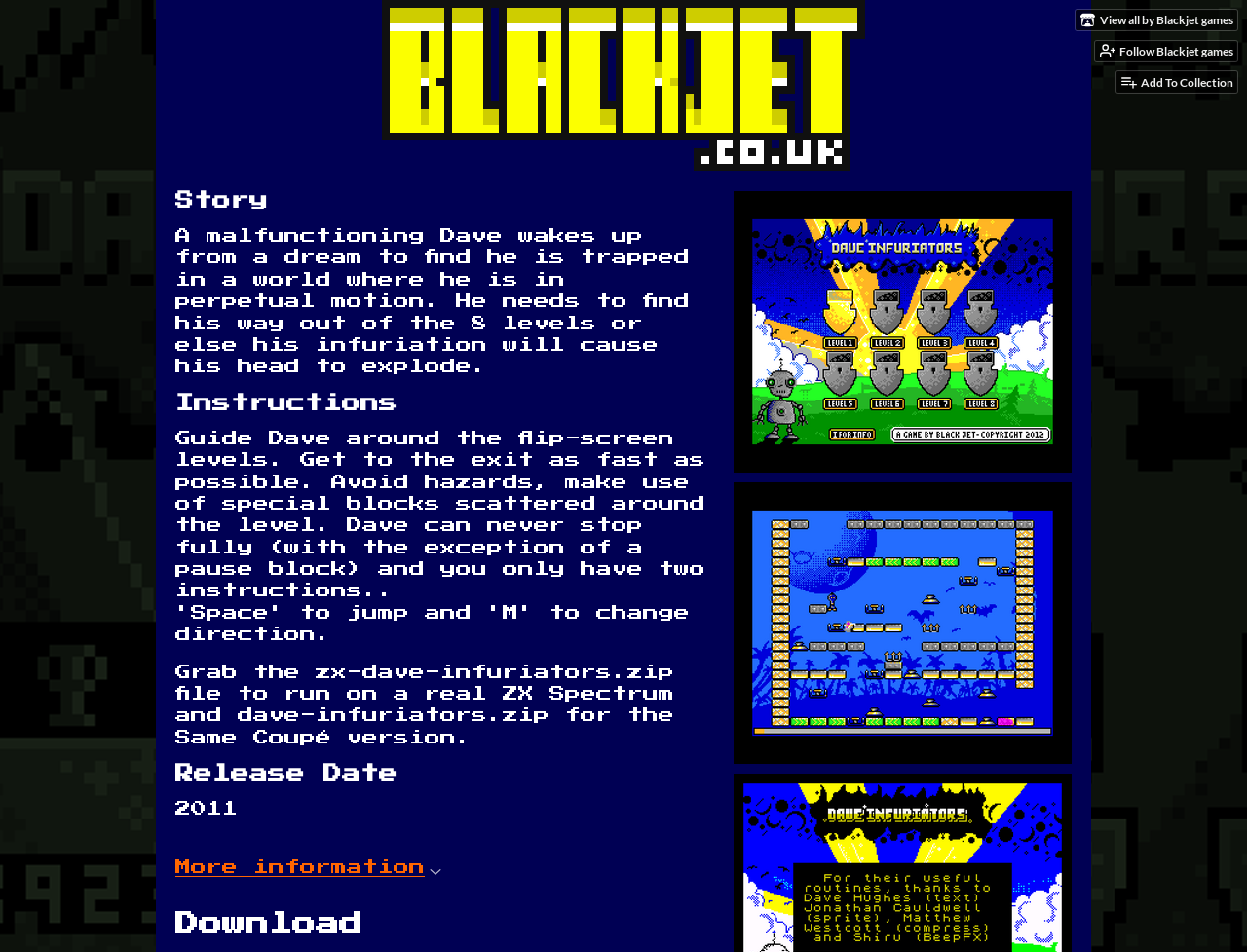Provide a one-word or short-phrase answer to the question:
What are the two platforms on which the game can be played?

ZX Spectrum and Sam Coupe